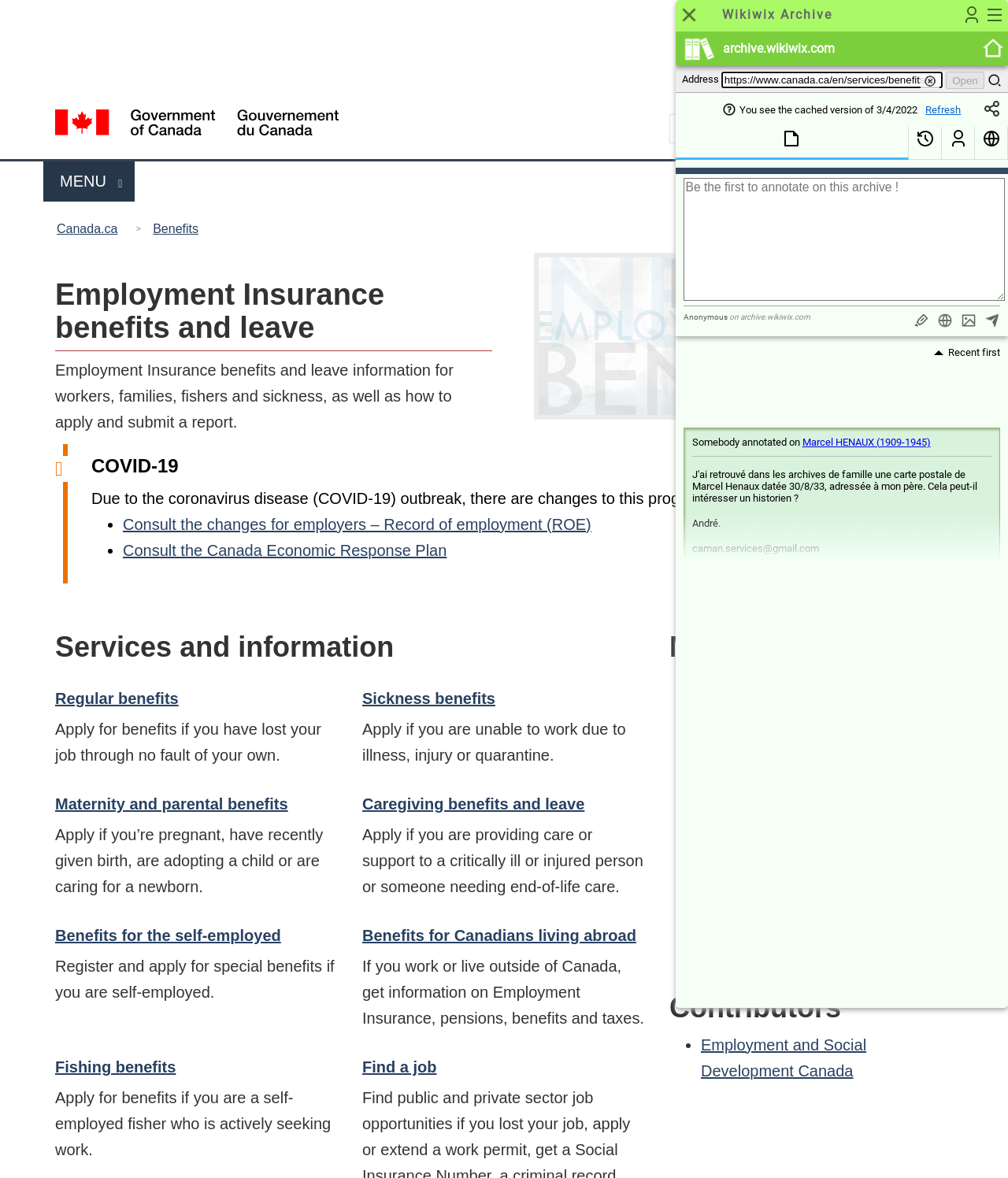Describe in detail what you see on the webpage.

The webpage is about Employment Insurance (EI) benefits and leave information for workers, families, fishers, and sickness, as well as how to apply and submit a report. At the top of the page, there is a search bar and a language selection option. Below that, there is a menu button and a heading that says "You are here:" followed by a breadcrumb trail showing the current page's location within the website.

The main content of the page is divided into sections. The first section provides an overview of Employment Insurance benefits and leave, including information for workers, families, fishers, and sickness, as well as how to apply and submit a report. This section also mentions changes to the program due to the COVID-19 outbreak.

Below this section, there are several links and annotations from users, including comments and highlighted text. These annotations are scattered throughout the page, with some appearing above or below the main content sections.

On the right side of the page, there are several icons and buttons, including a "Publish" button, a "Highlight a part of the document" button, and a "Show all annotations for this page" button. There is also a section that displays the cached version of the page, with options to refresh or copy the link.

At the bottom of the page, there is a section with more links and annotations from users, including comments and highlighted text. Overall, the page has a complex layout with multiple sections and features, but the main content is focused on providing information about Employment Insurance benefits and leave.